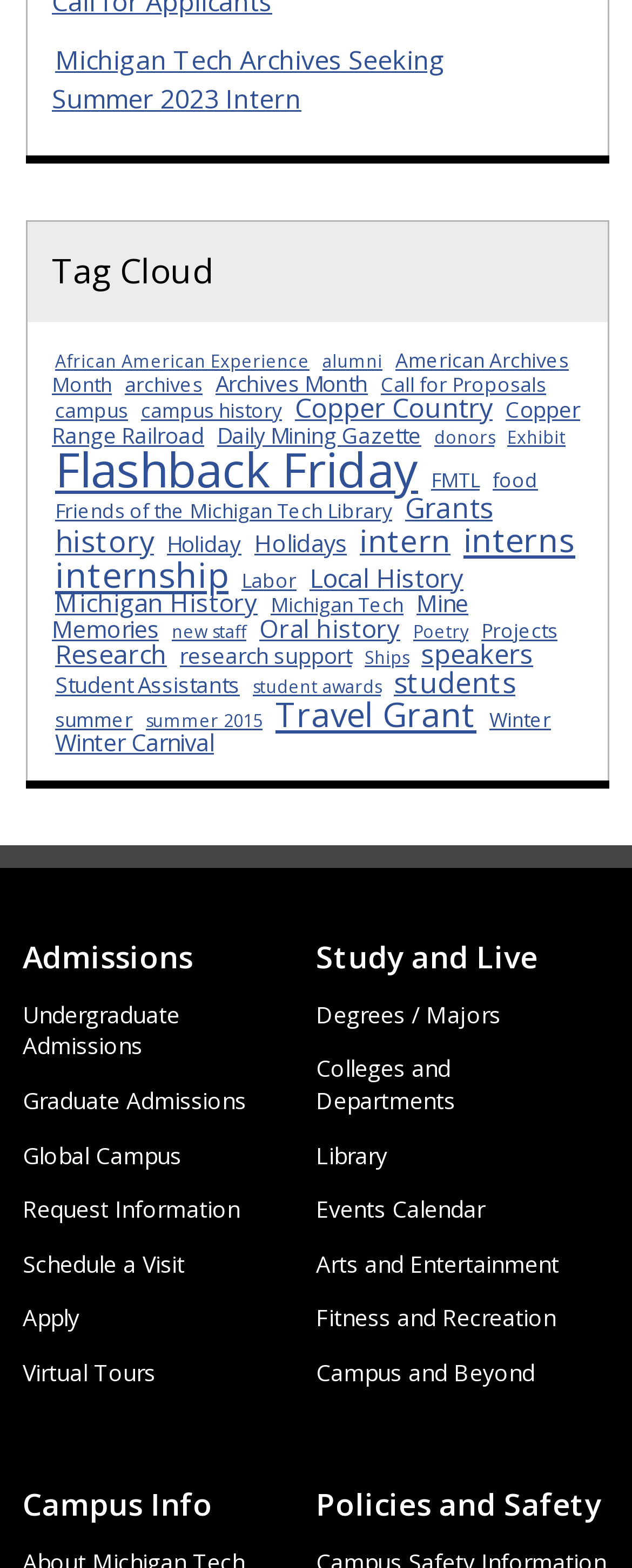What is the name of the section that includes 'Degrees / Majors' and 'Colleges and Departments'?
Could you answer the question with a detailed and thorough explanation?

The question can be answered by looking at the heading element that includes the links 'Degrees / Majors' and 'Colleges and Departments'. The name of the section is 'Study and Live'.